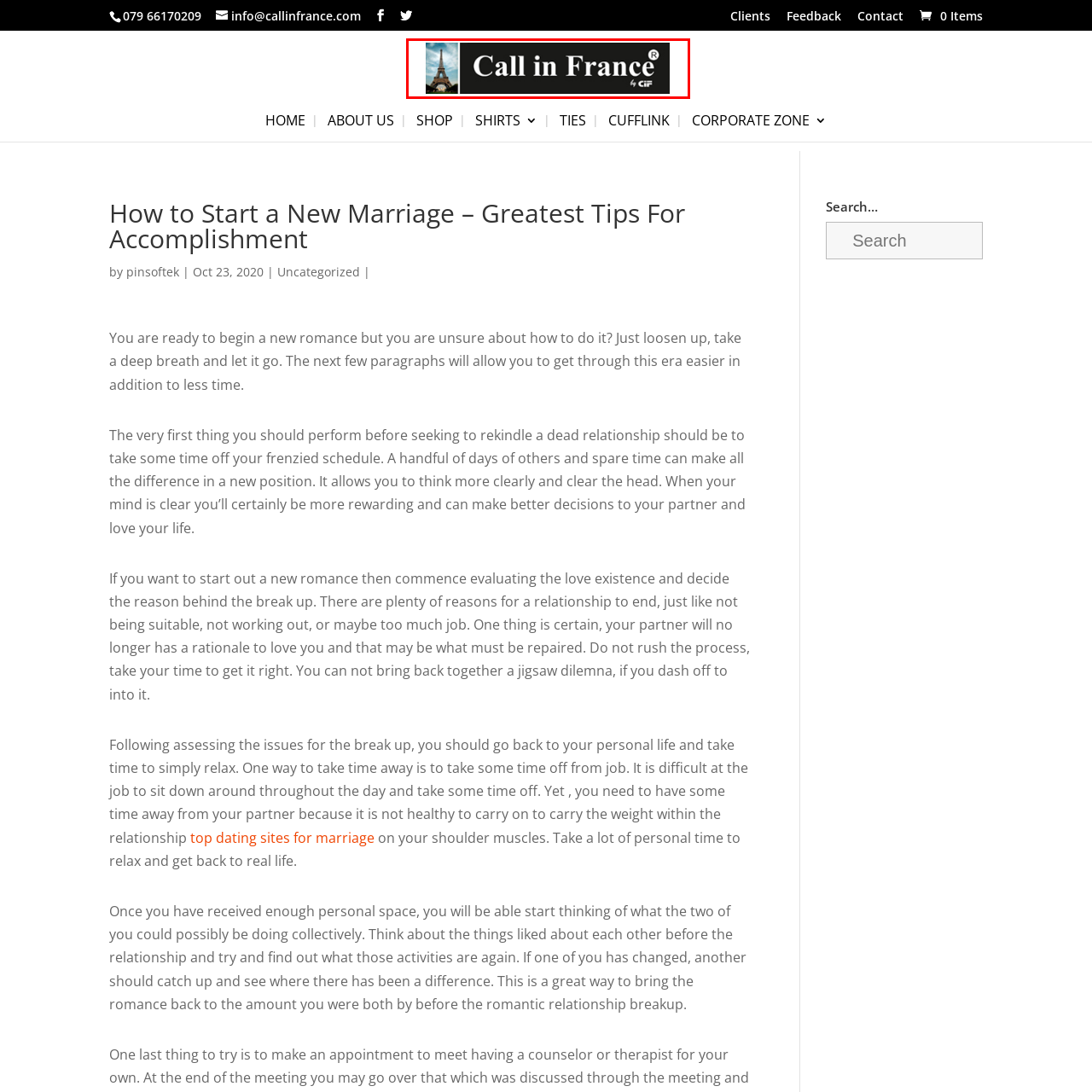Focus on the content inside the red-outlined area of the image and answer the ensuing question in detail, utilizing the information presented: What is depicted above the brand name?

According to the caption, an artistic depiction of the iconic Eiffel Tower is placed above the brand name, adding a touch of French culture and charm to the overall presentation.